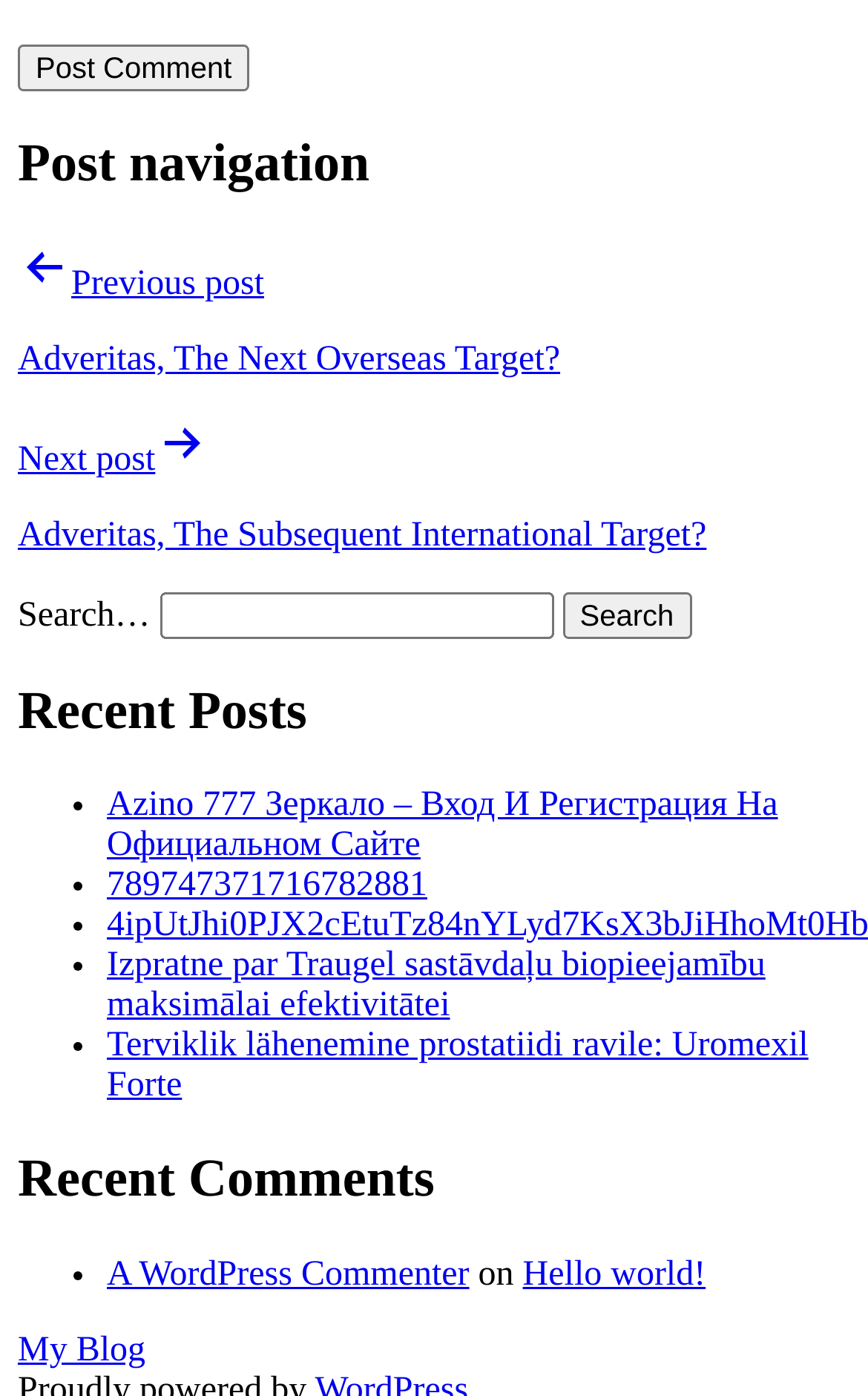Could you locate the bounding box coordinates for the section that should be clicked to accomplish this task: "Post a comment".

[0.021, 0.032, 0.288, 0.065]